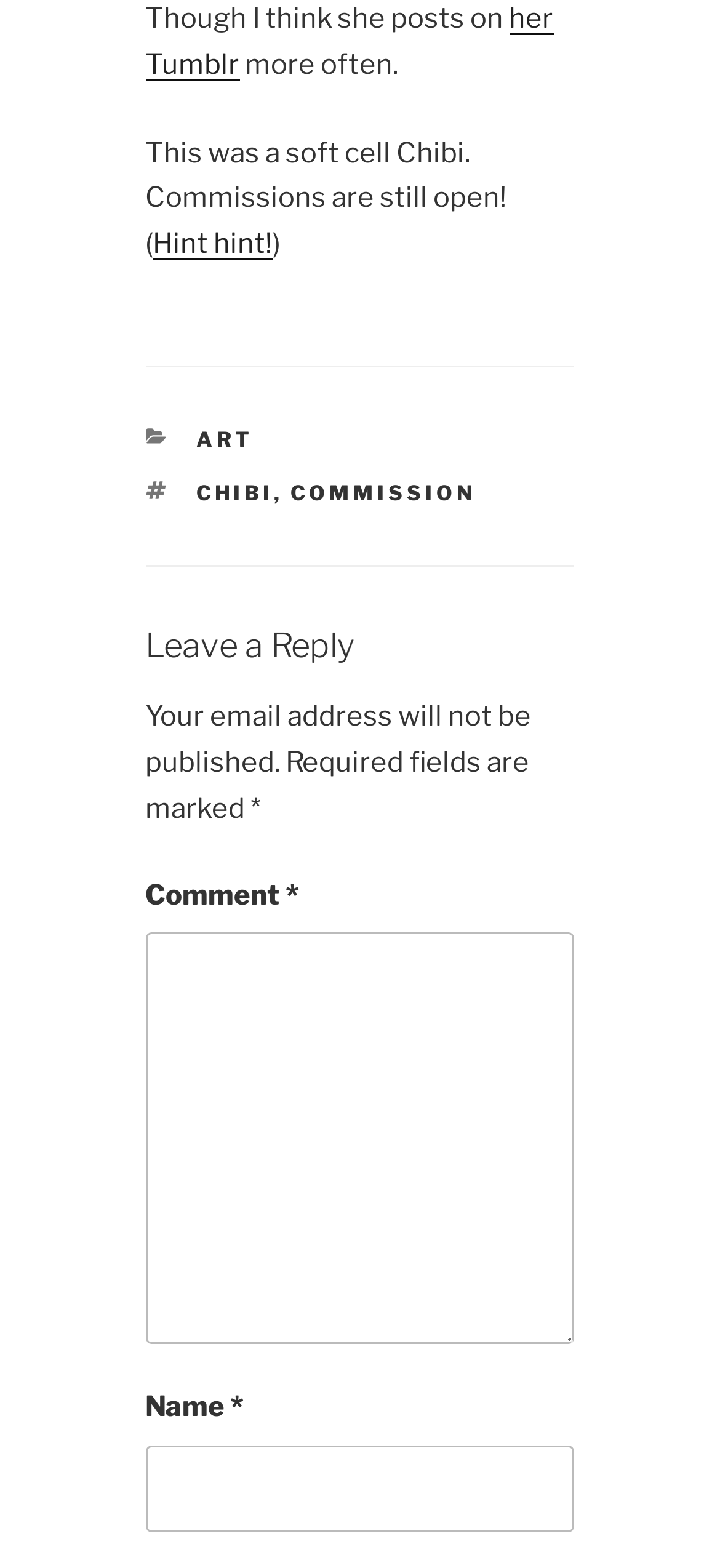Answer the question in a single word or phrase:
What type of art is featured on this page?

Chibi